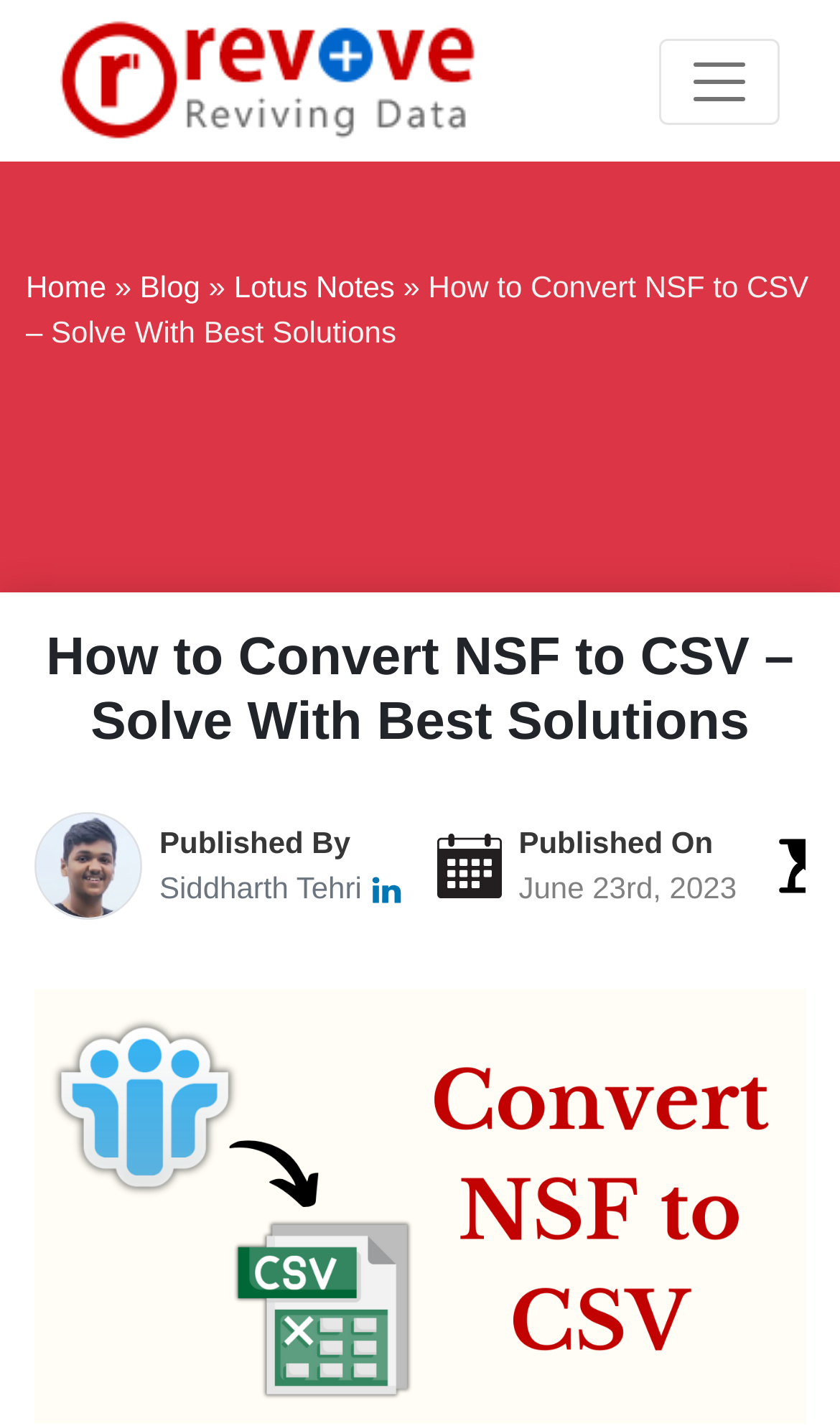What is the topic of the main image on this webpage?
We need a detailed and meticulous answer to the question.

I found the topic of the main image by looking at the image description, which says 'convert nsf to csv', indicating that the image is related to converting NSF files to CSV format.